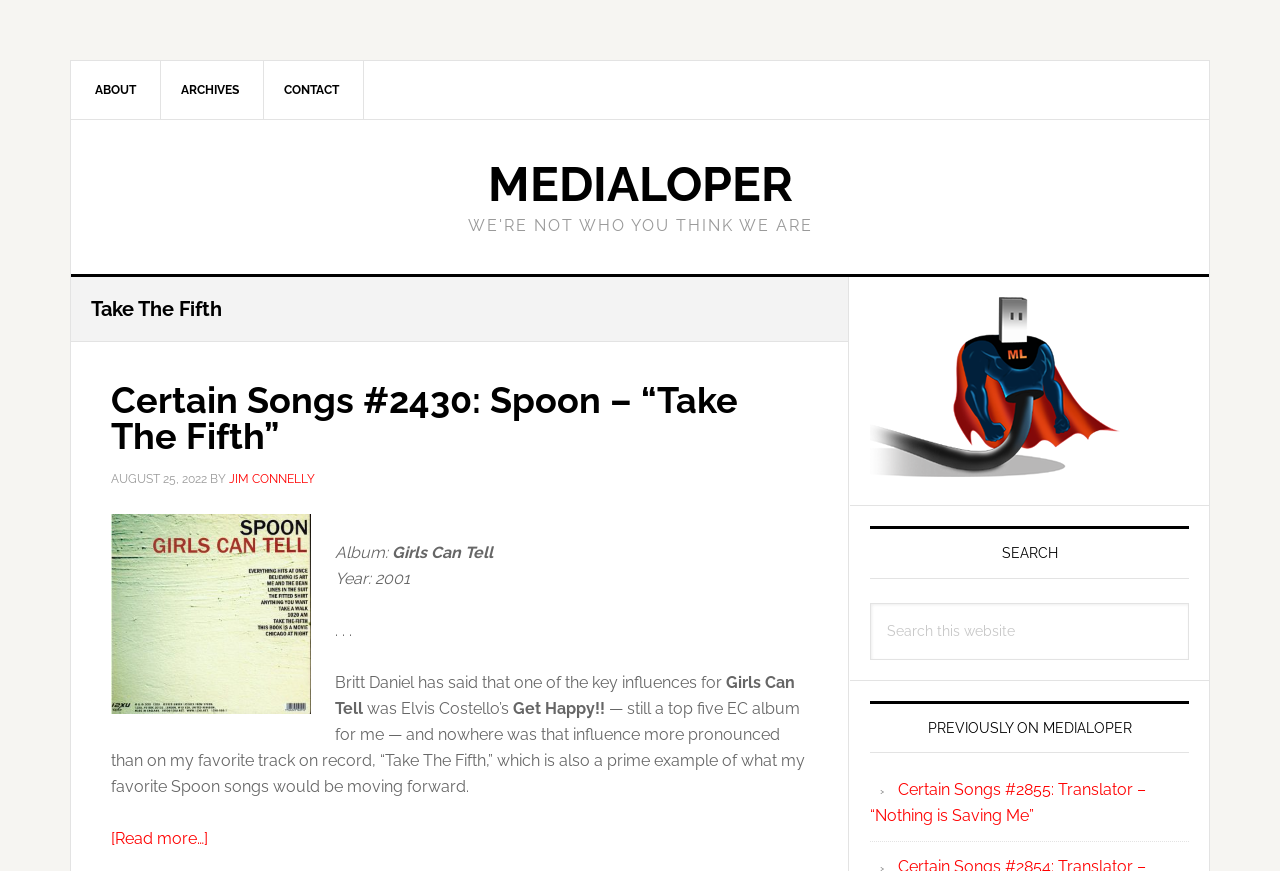What is the title of the first article?
Look at the image and respond with a one-word or short-phrase answer.

Certain Songs #2430: Spoon – “Take The Fifth”